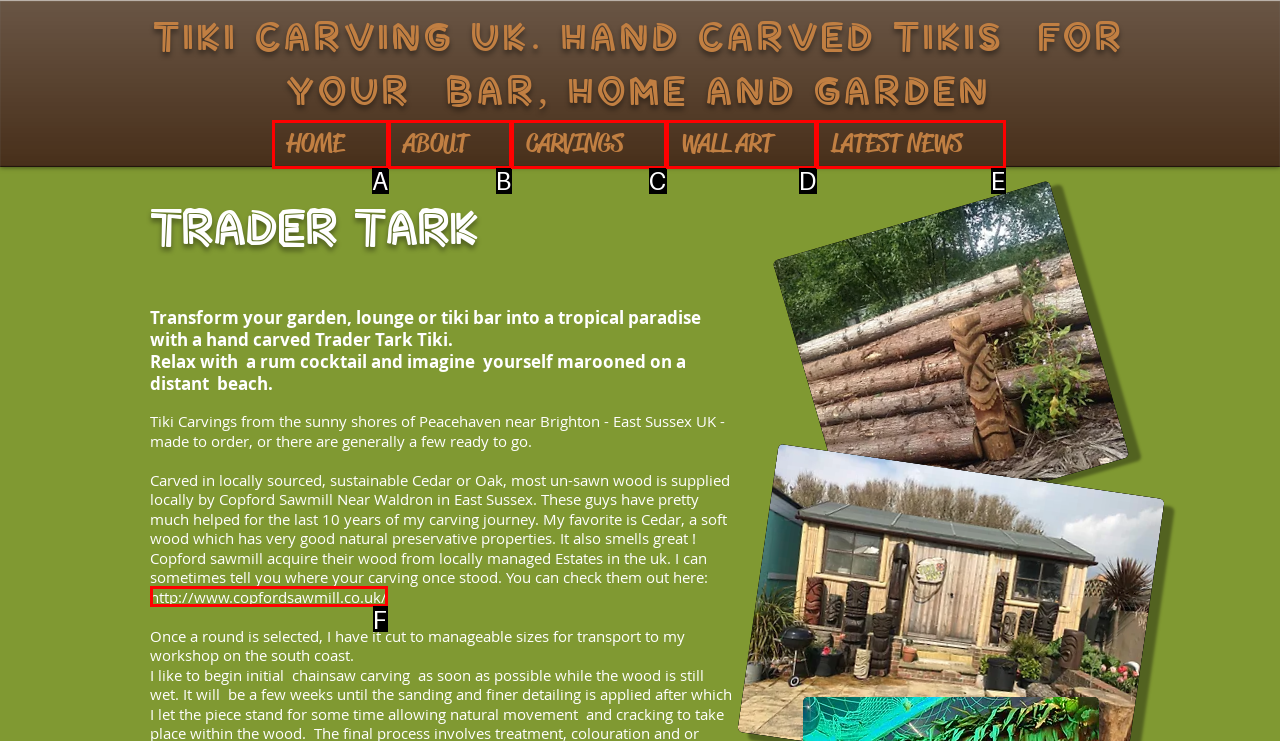Given the description: ABOUT, identify the corresponding option. Answer with the letter of the appropriate option directly.

B